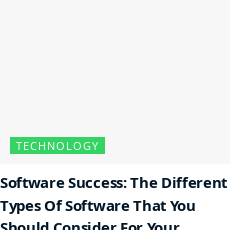What is the purpose of the design?
Please provide a single word or phrase as your answer based on the screenshot.

To engage professionals